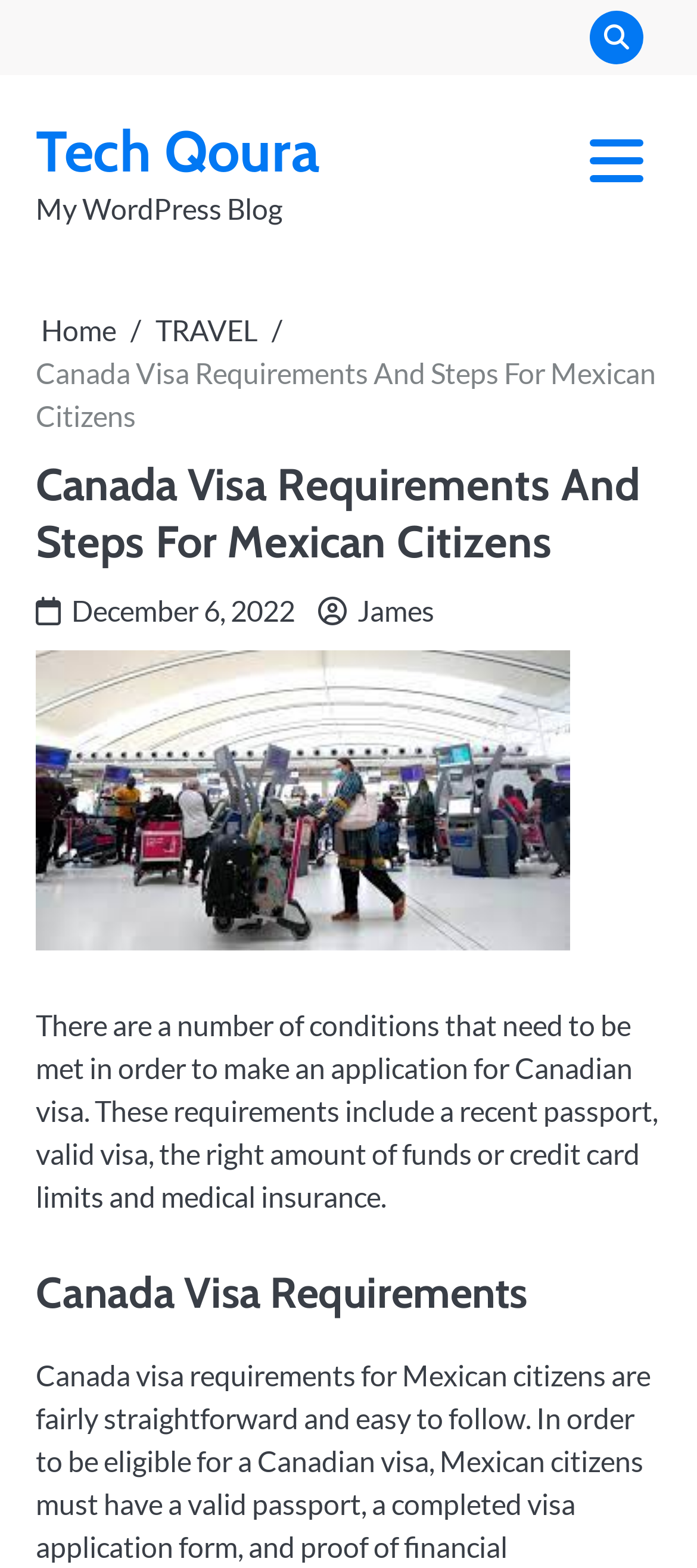Provide your answer in a single word or phrase: 
What is the category of the article?

TRAVEL